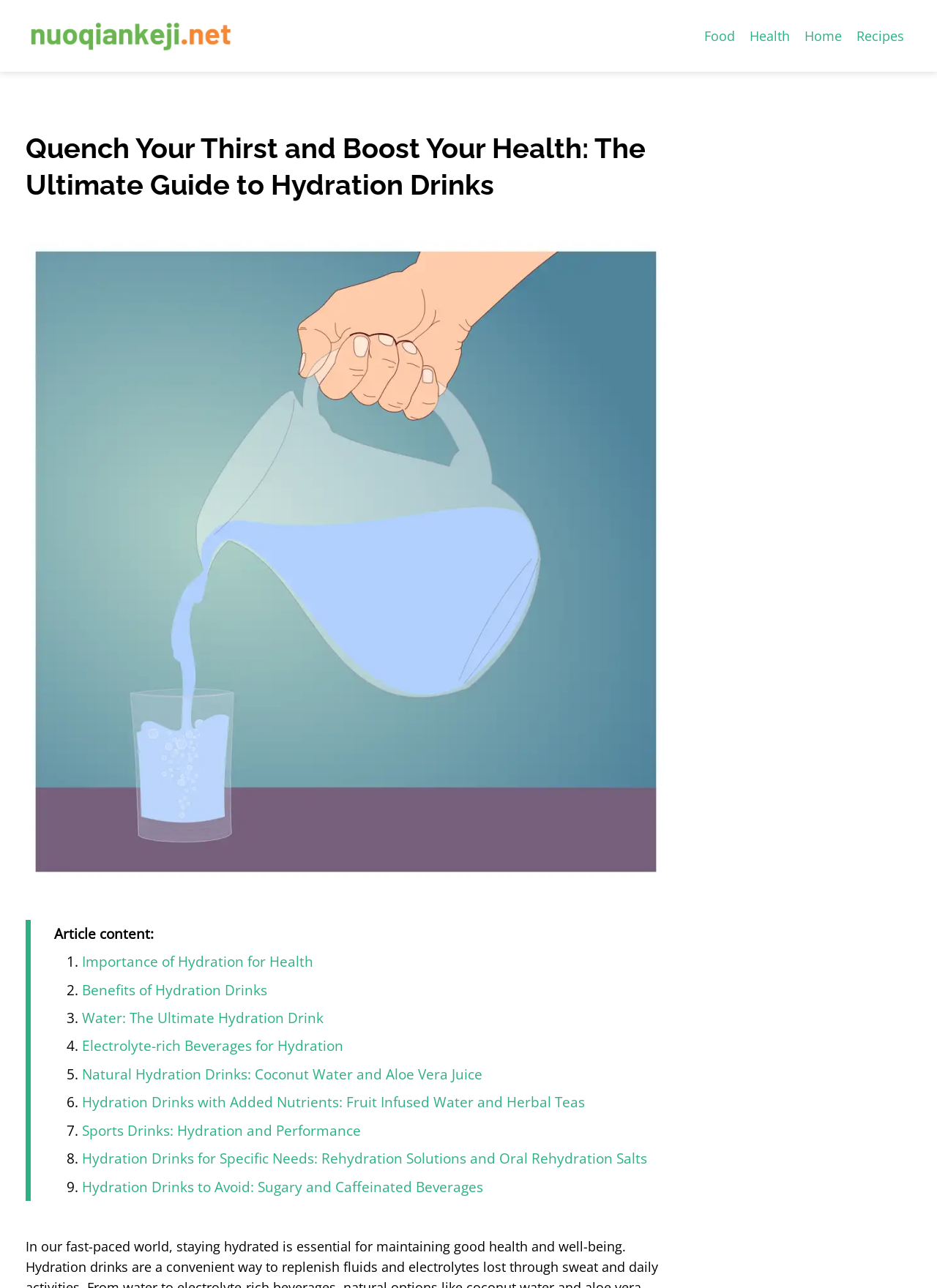Extract the main heading from the webpage content.

Quench Your Thirst and Boost Your Health: The Ultimate Guide to Hydration Drinks